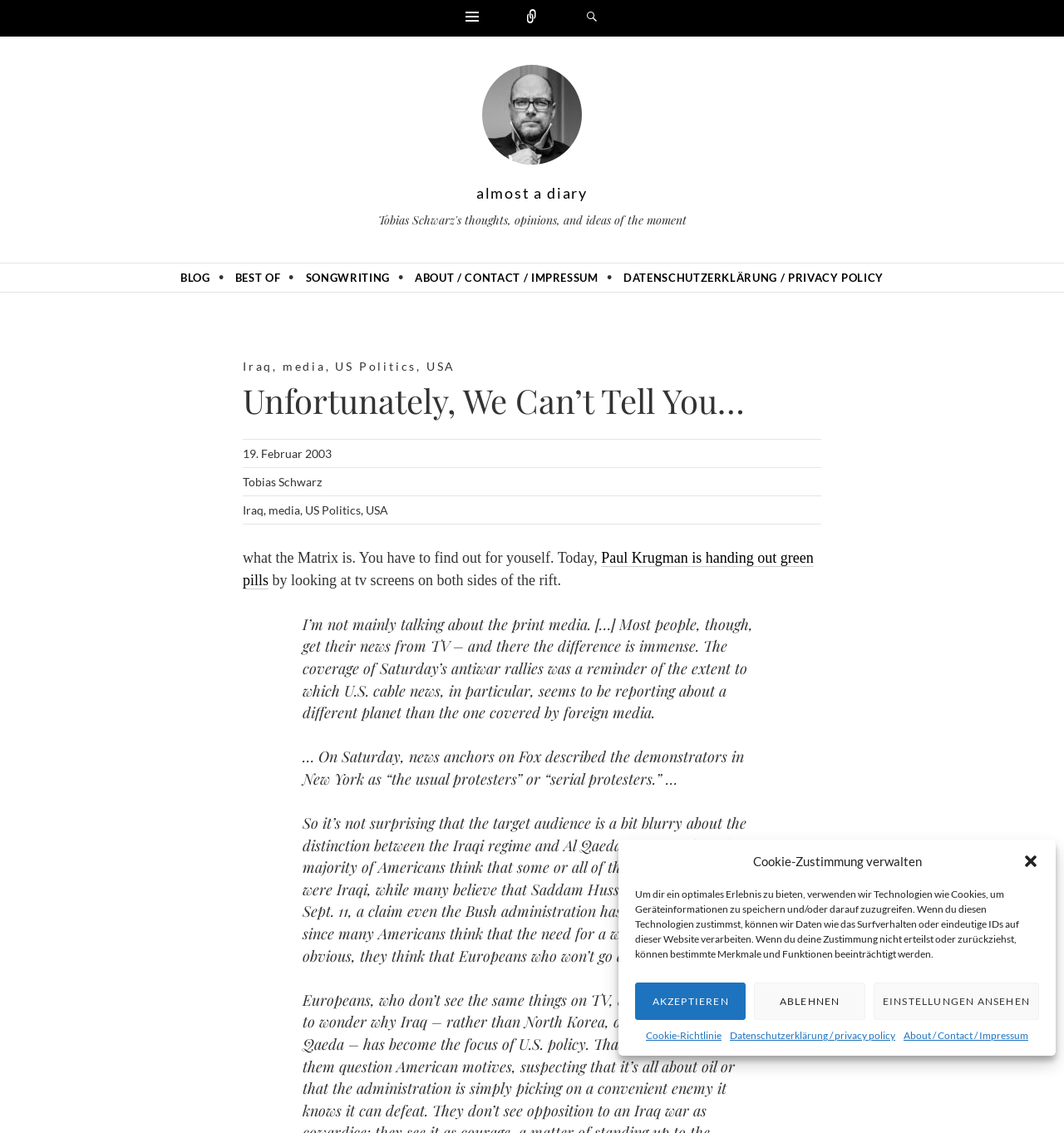Please provide the bounding box coordinate of the region that matches the element description: Einstellungen ansehen. Coordinates should be in the format (top-left x, top-left y, bottom-right x, bottom-right y) and all values should be between 0 and 1.

[0.821, 0.867, 0.977, 0.9]